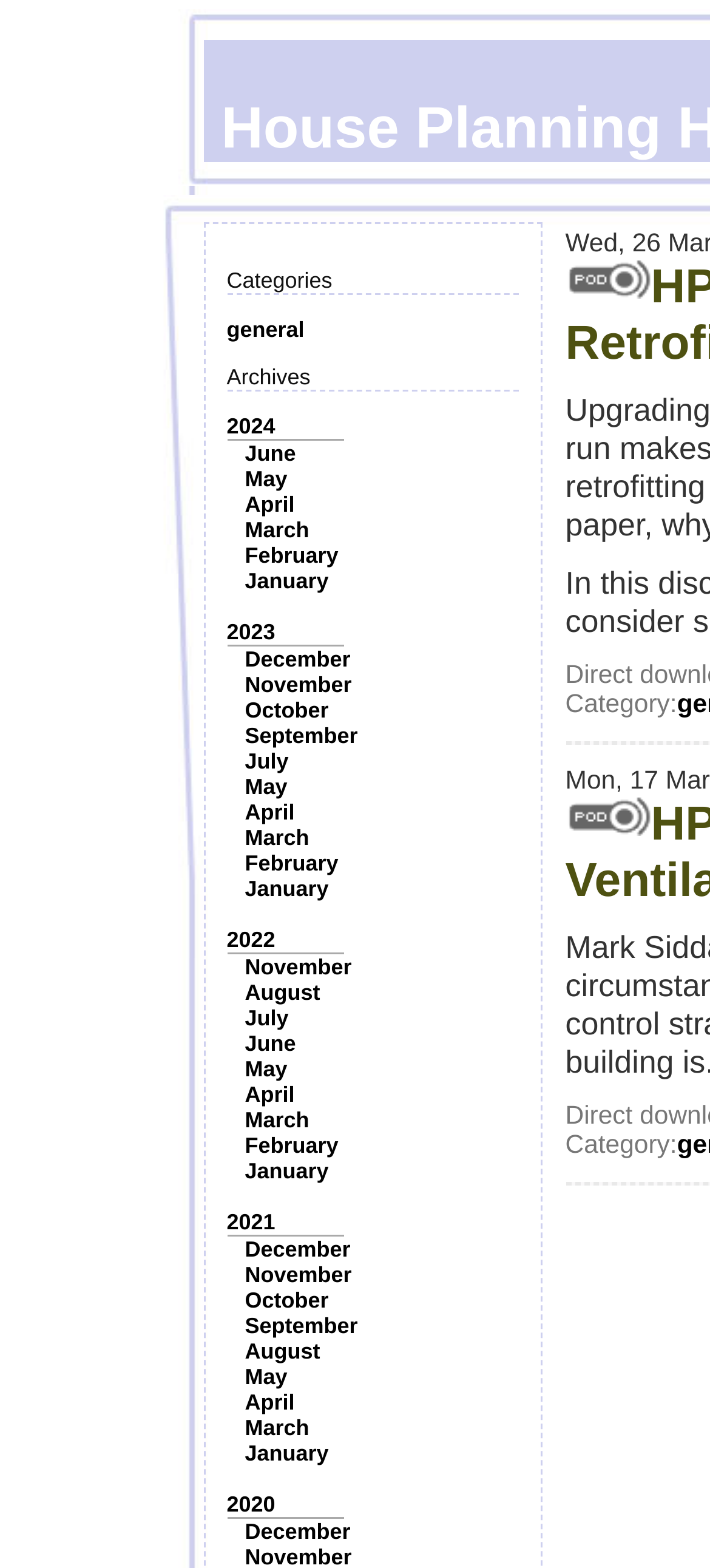What is the first category listed?
Answer the question using a single word or phrase, according to the image.

general